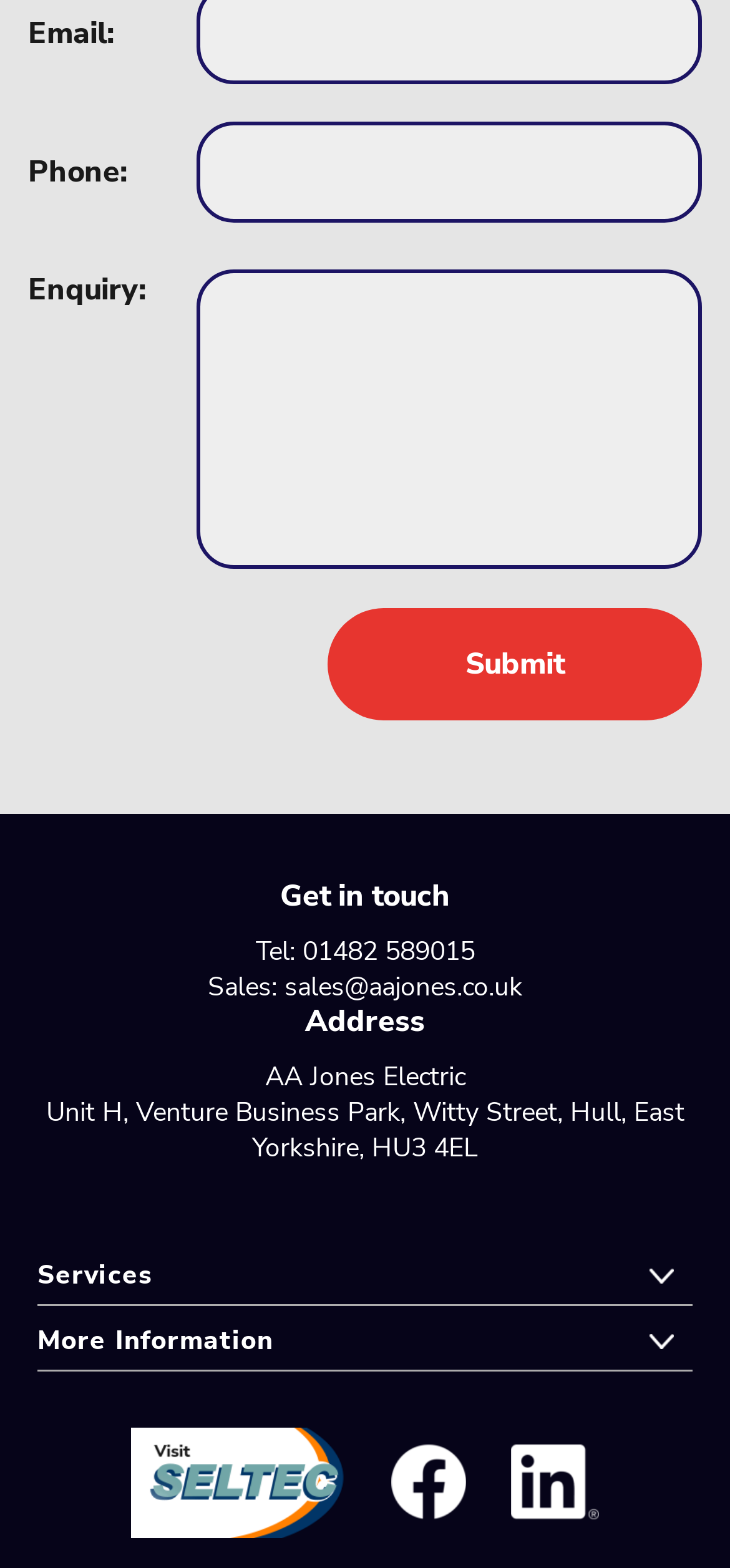Please locate the UI element described by "alt="linked in"" and provide its bounding box coordinates.

[0.7, 0.921, 0.821, 0.969]